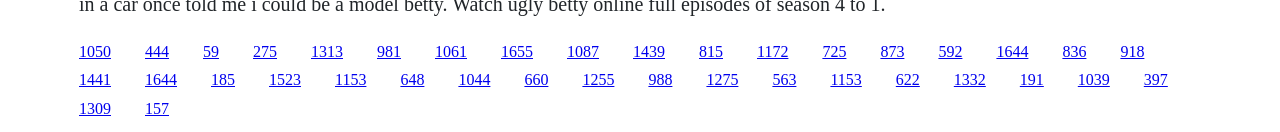Are the links arranged in a specific order?
Answer the question with a single word or phrase by looking at the picture.

Yes